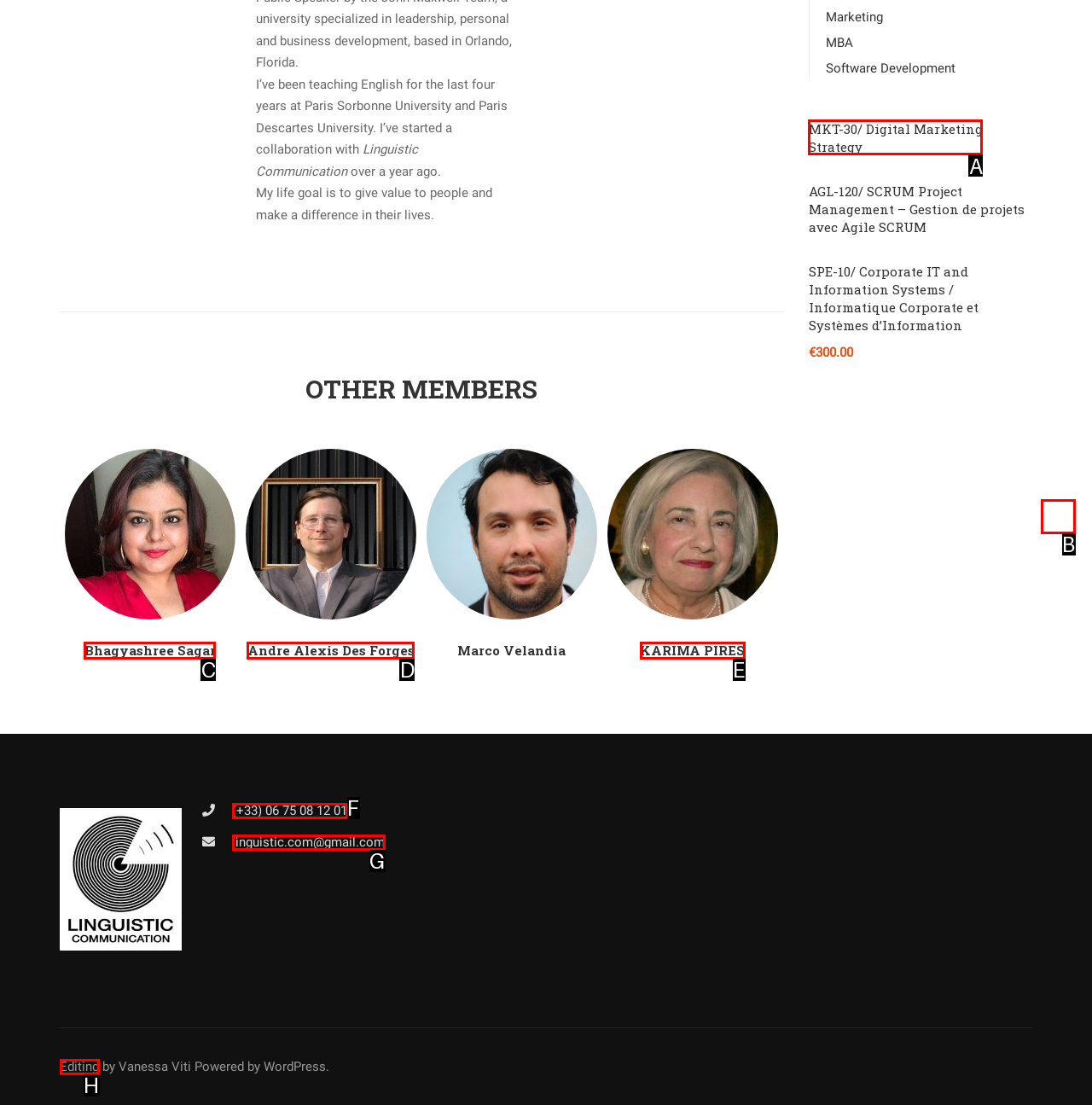Select the letter that corresponds to this element description: Andre Alexis Des Forges
Answer with the letter of the correct option directly.

D